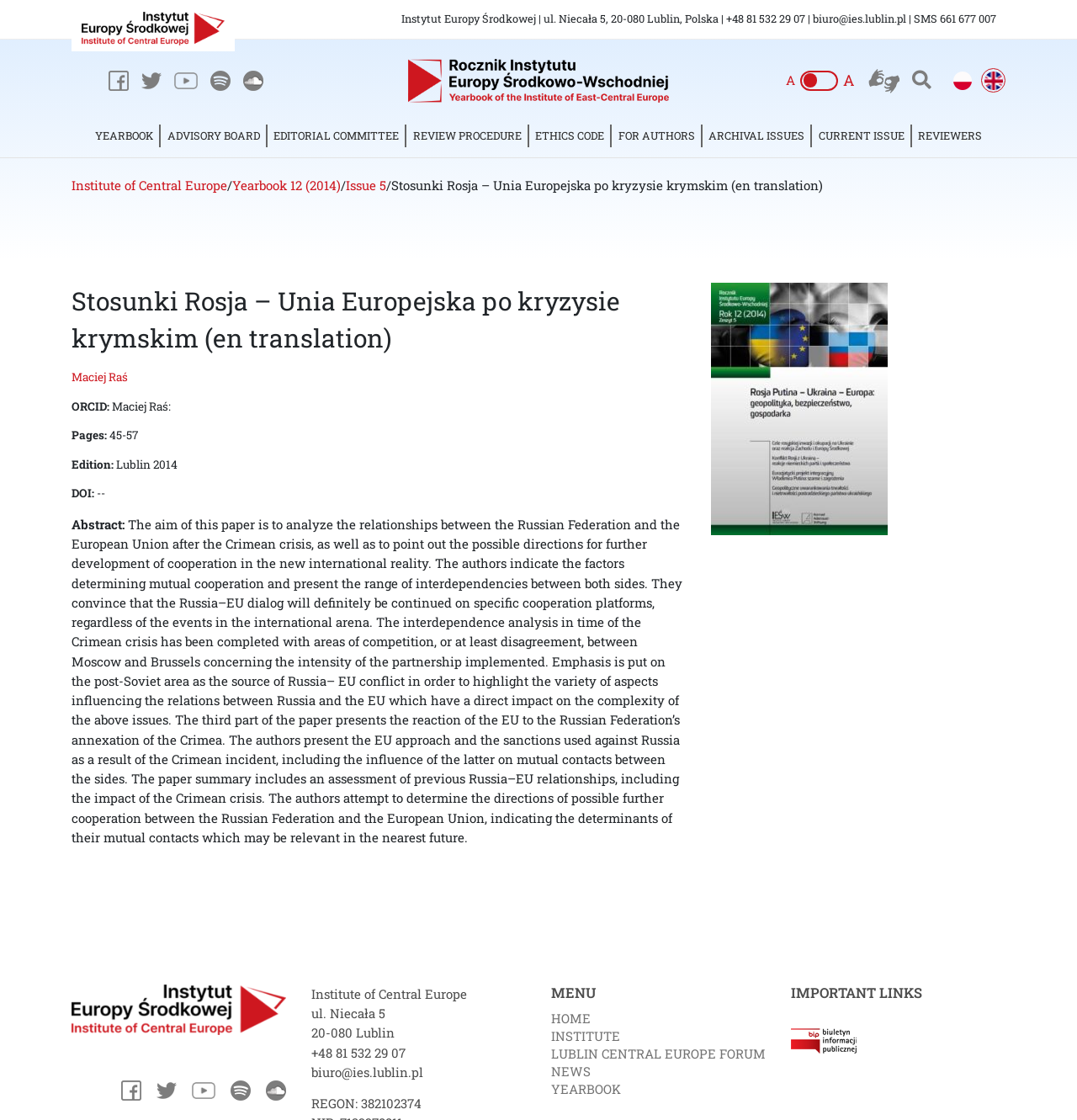Please find the bounding box coordinates for the clickable element needed to perform this instruction: "View the Yearbook 12 (2014) issue".

[0.216, 0.158, 0.316, 0.173]